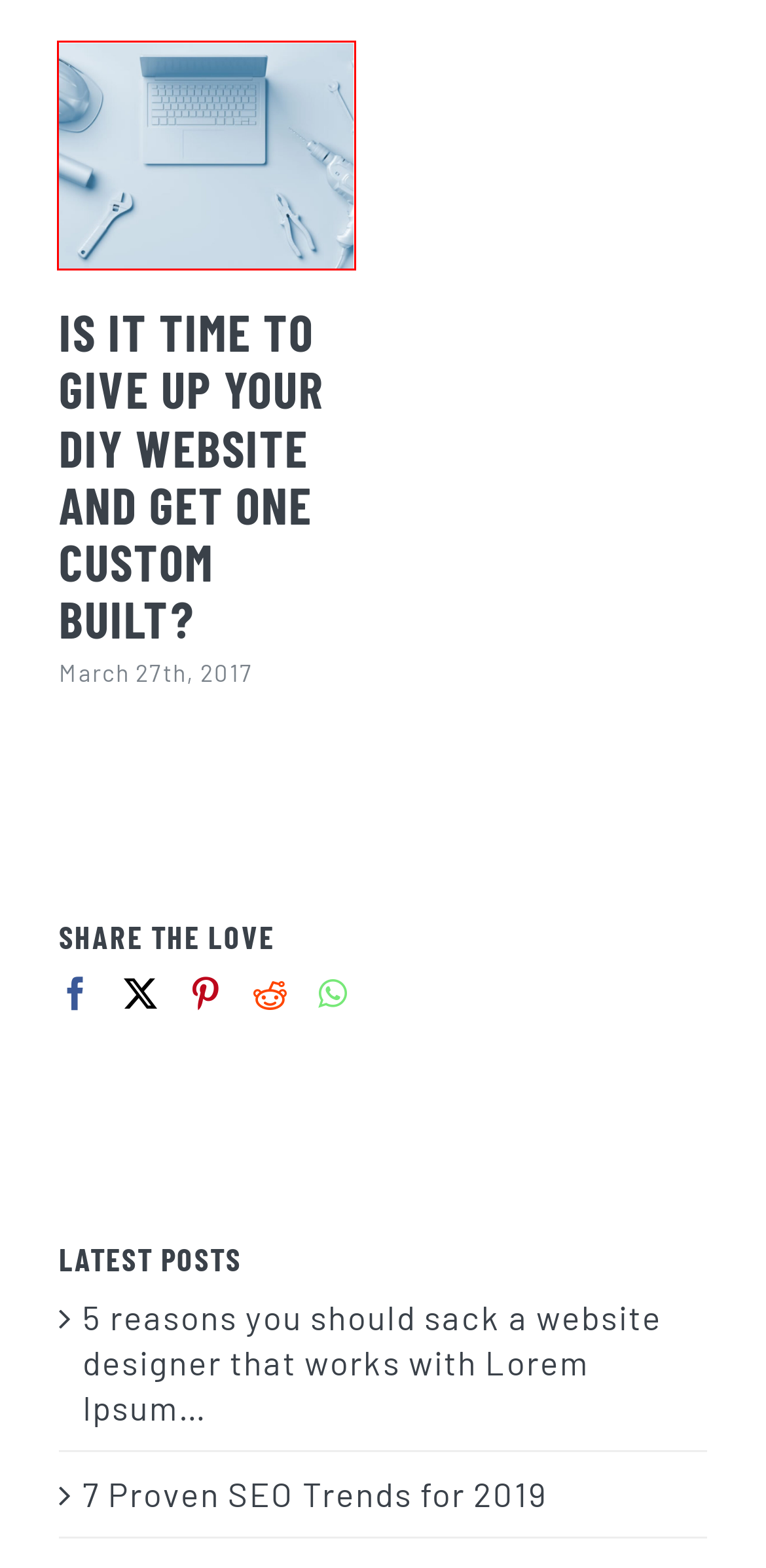You are given a screenshot of a webpage within which there is a red rectangle bounding box. Please choose the best webpage description that matches the new webpage after clicking the selected element in the bounding box. Here are the options:
A. Website design & much more | Freelance designer | Crave digital
B. Design portfolio | Andy Goddard | Crave Digial
C. 7 Proven SEO Trends for 2019 | Crave Digital
D. Marketing and design blog | Freelance designer | Crave Digital
E. Marketing and design | About me | Crave Digital
F. 5 reasons you should sack a website designer that works with Lorem Ipsum… | Crave Digital
G. Freelance designer | Andy Goddard | Crave Digital
H. Is it time to give up your DIY website and get one custom built? | Crave Digital

H